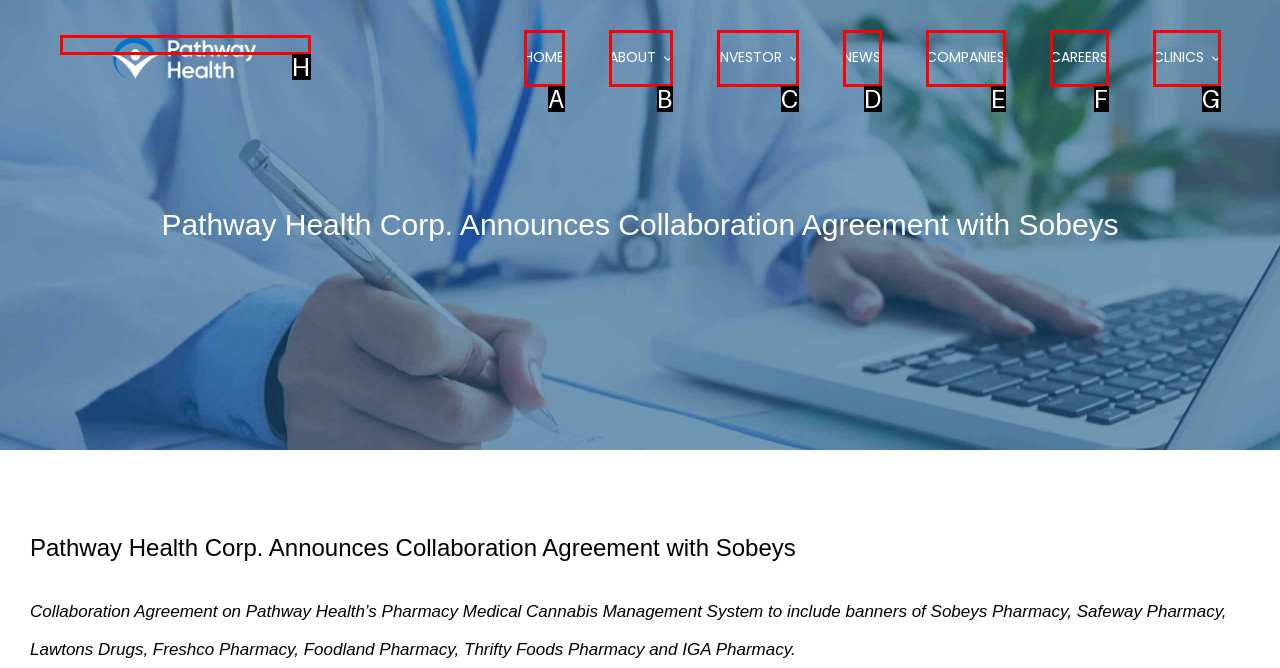From the given choices, determine which HTML element matches the description: 23.11.2023. Reply with the appropriate letter.

None